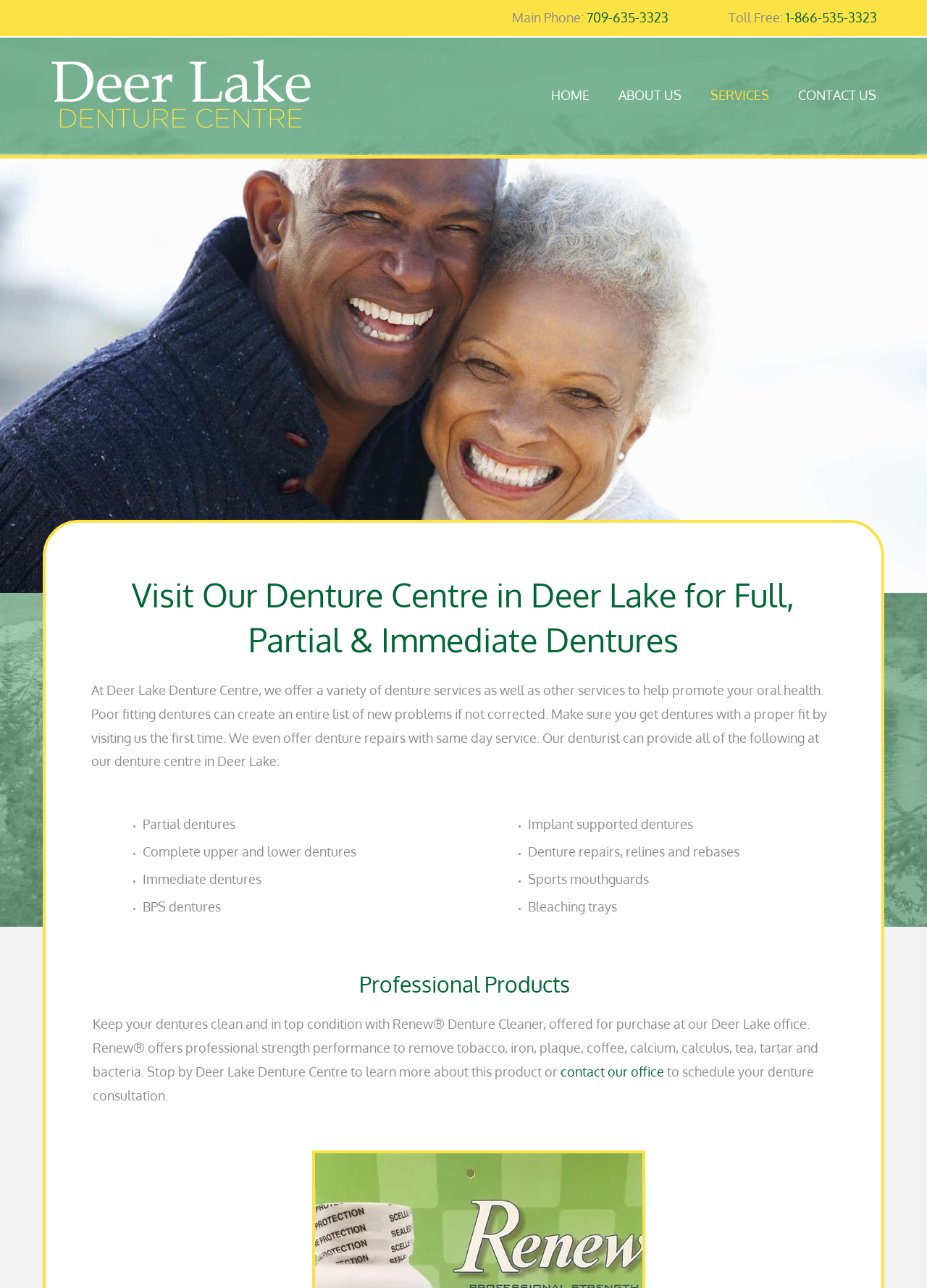Answer the following inquiry with a single word or phrase:
How can I schedule a denture consultation?

Contact the office